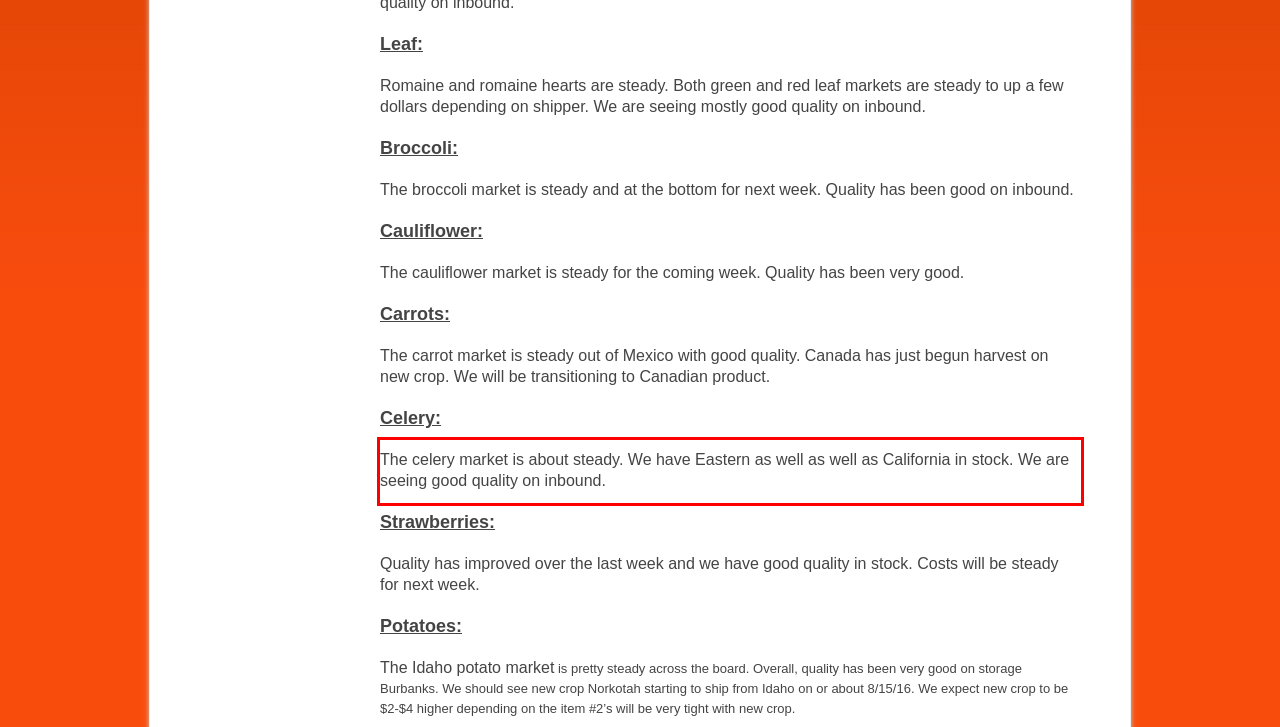View the screenshot of the webpage and identify the UI element surrounded by a red bounding box. Extract the text contained within this red bounding box.

The celery market is about steady. We have Eastern as well as well as California in stock. We are seeing good quality on inbound.